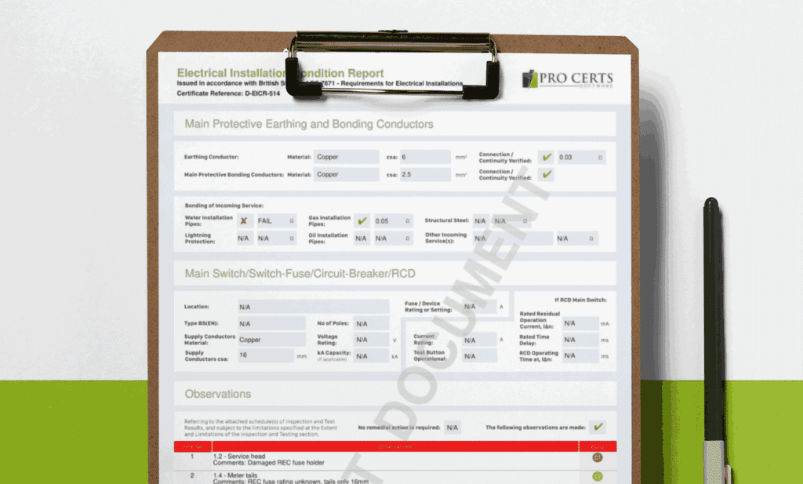Thoroughly describe the content and context of the image.

The image showcases an "Electrical Installation Condition Report" issued by Pro Certs, highlighting important aspects of an electrical inspection. The report is displayed on a clipboard, which indicates a professional setting. Key sections outlined include "Main Protective Earthing and Bonding Conductors" and "Main Switch/Switch-Fuse-Circuit-Breaker/RCD," with detailed entries regarding materials, ratings, and observations related to the electrical installation. Notably, there is information on the conductors' materials and connection verifications. It serves as a formal documentation method for ensuring compliance with electrical safety standards, specifically referencing British Standard BS 7671. The presentation emphasizes the importance of thorough inspections and record-keeping in maintaining electrical safety.